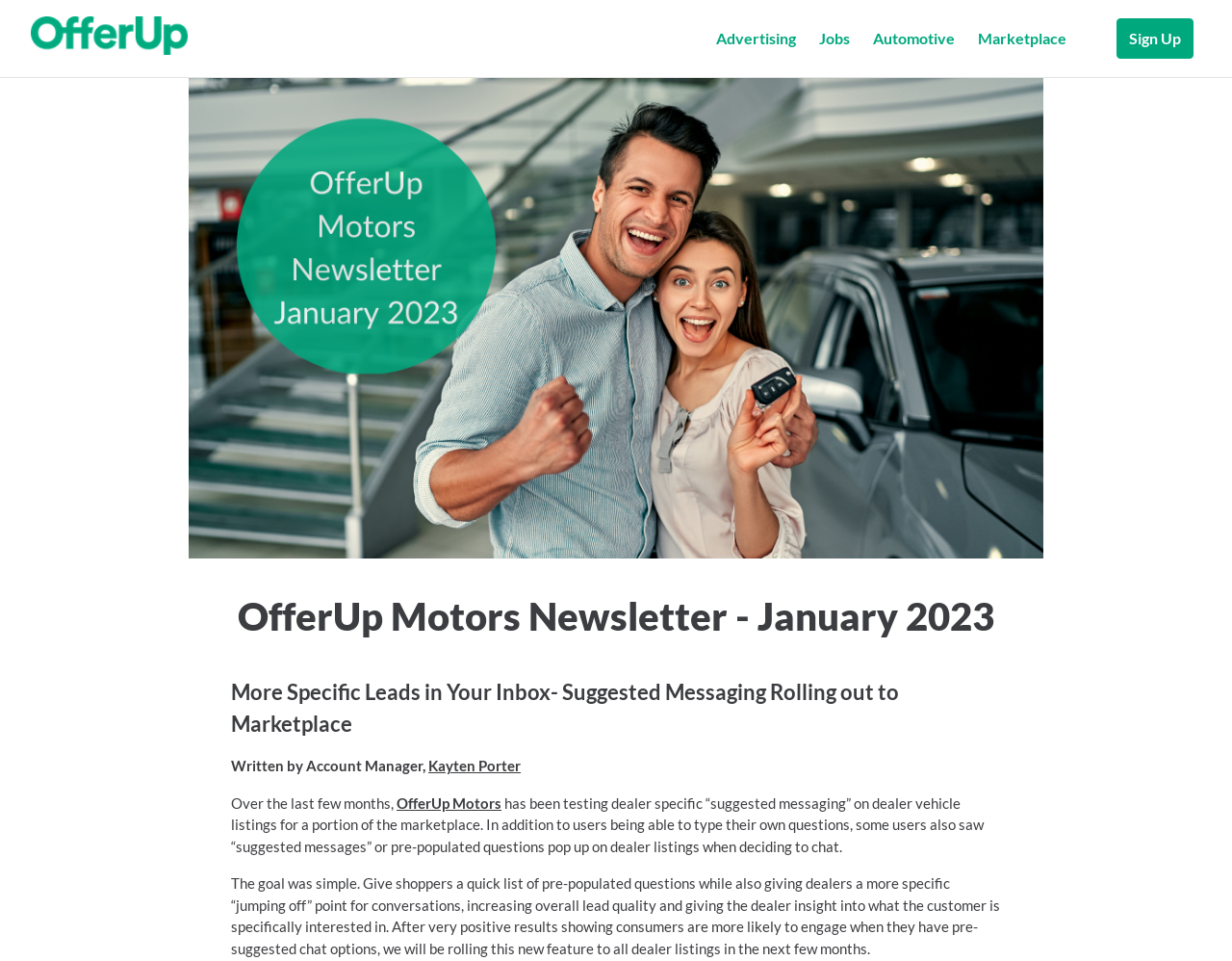Please provide a detailed answer to the question below based on the screenshot: 
What is the benefit of suggested messaging for consumers?

According to the webpage, consumers are more likely to engage when they have pre-suggested chat options, which is a benefit of the suggested messaging feature.